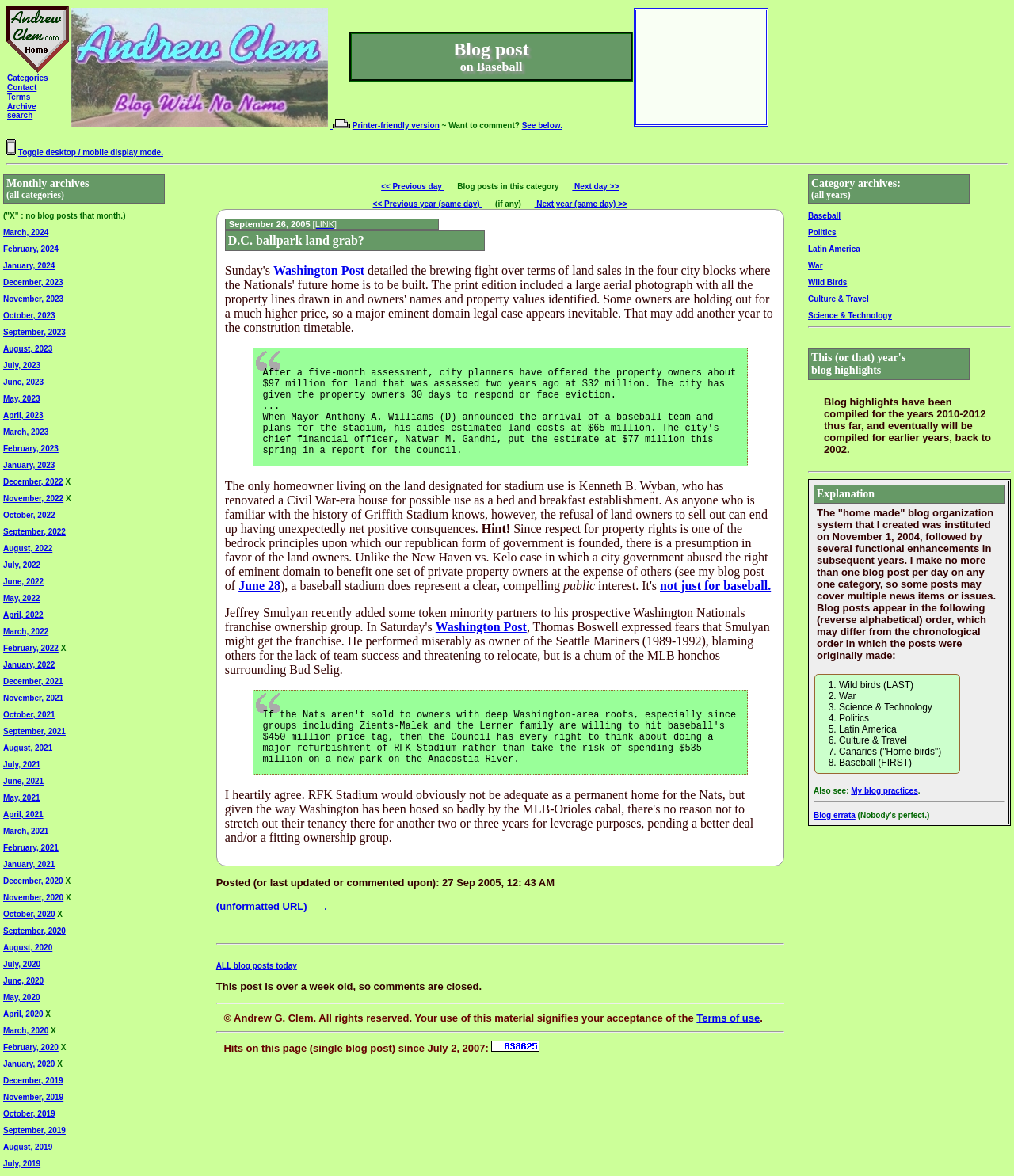Based on the image, please respond to the question with as much detail as possible:
What is the topic of the blog post?

I found this answer by reading the heading 'Blog post on Baseball' which clearly indicates that the topic of the blog post is baseball.